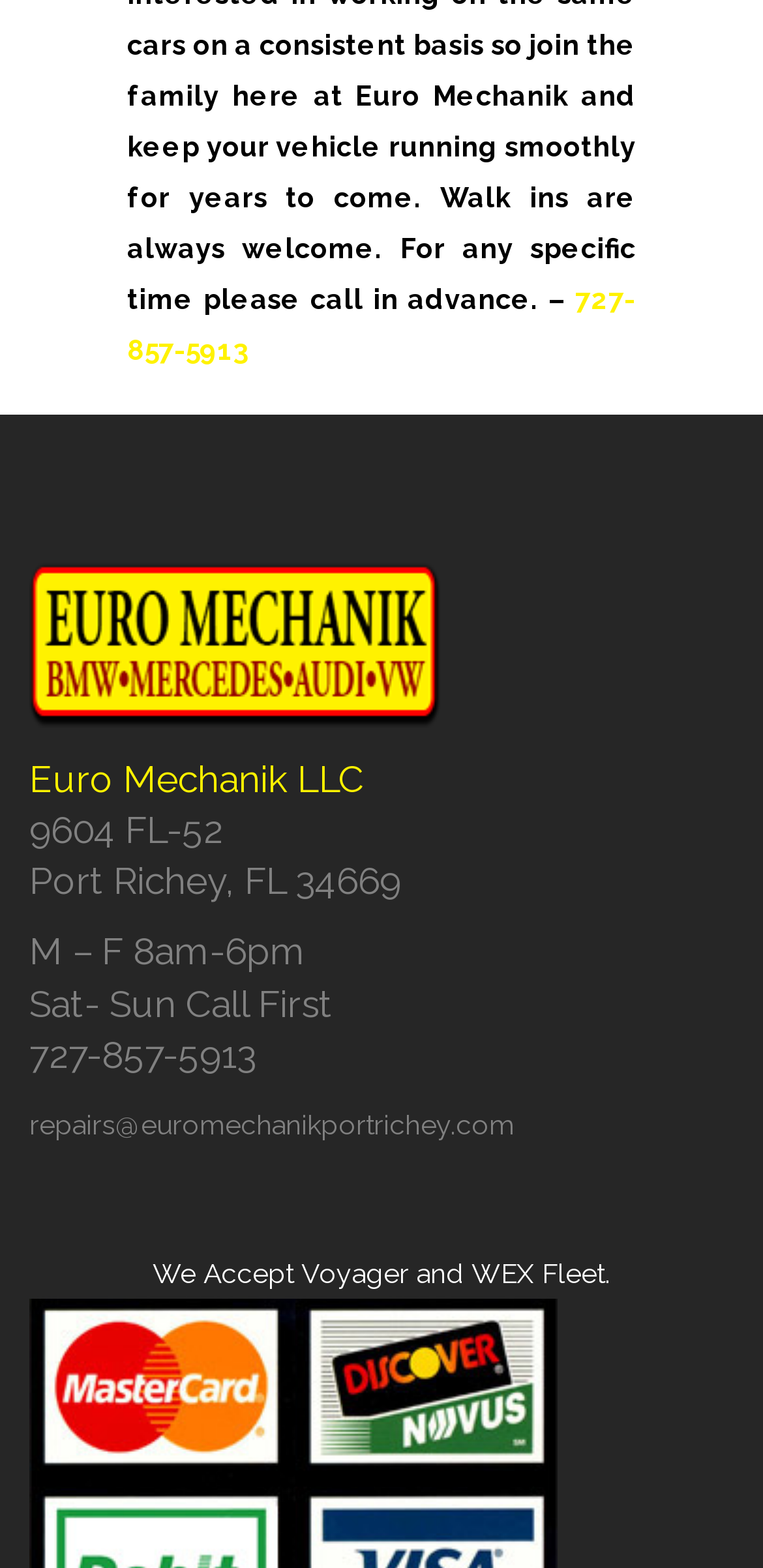What is the address of Euro Mechanik LLC?
Refer to the image and provide a one-word or short phrase answer.

9604 FL-52 Port Richey, FL 34669